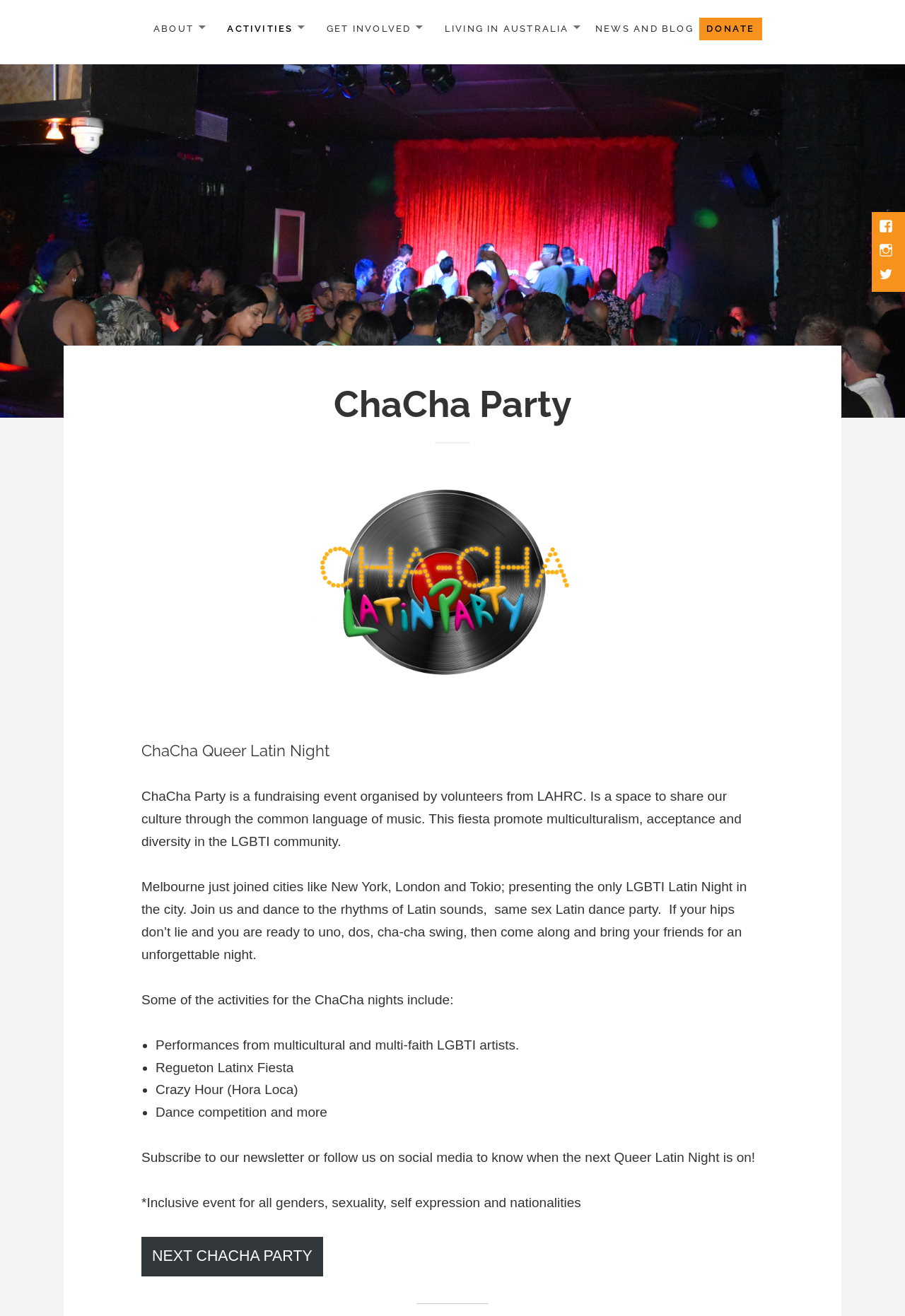Please identify the bounding box coordinates of the element that needs to be clicked to execute the following command: "Learn about the next ChaCha Party". Provide the bounding box using four float numbers between 0 and 1, formatted as [left, top, right, bottom].

[0.156, 0.94, 0.357, 0.97]